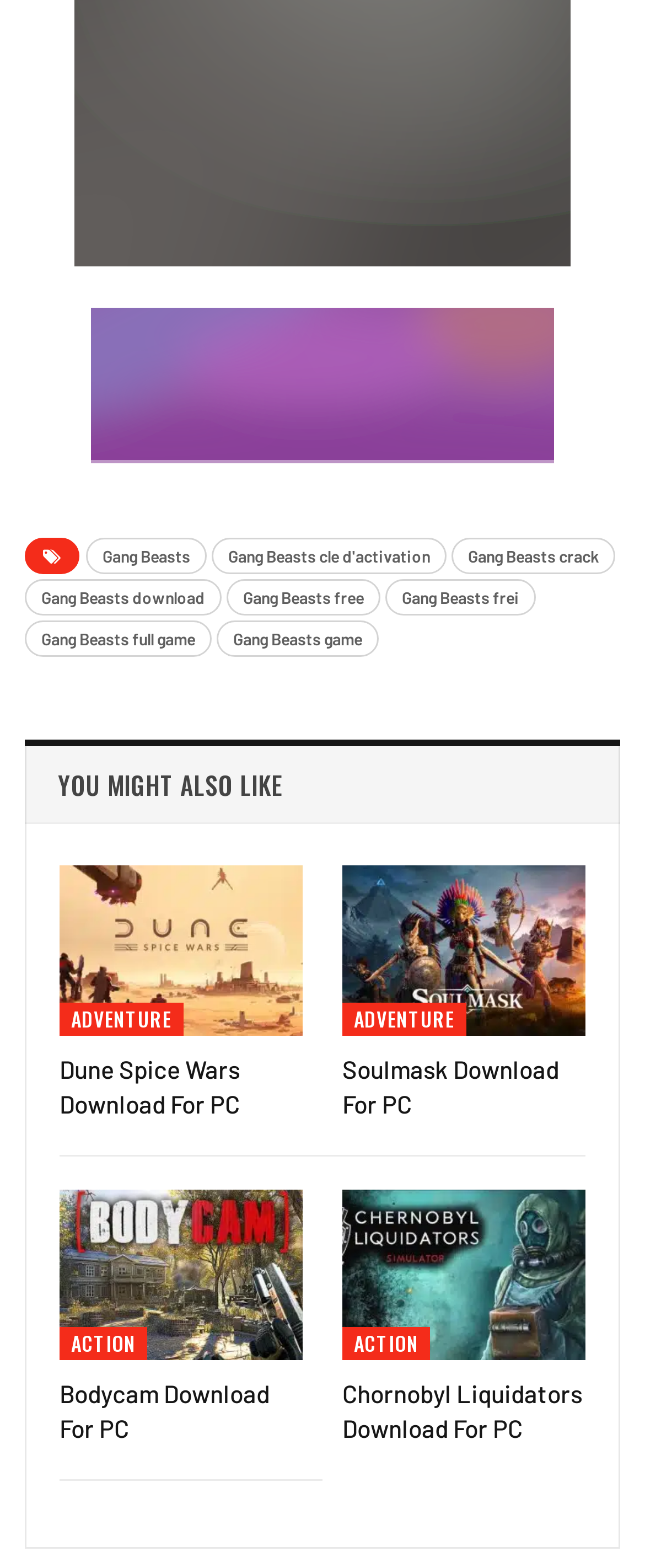Please identify the bounding box coordinates of the element's region that needs to be clicked to fulfill the following instruction: "download Dune Spice Wars for PC". The bounding box coordinates should consist of four float numbers between 0 and 1, i.e., [left, top, right, bottom].

[0.092, 0.552, 0.469, 0.661]